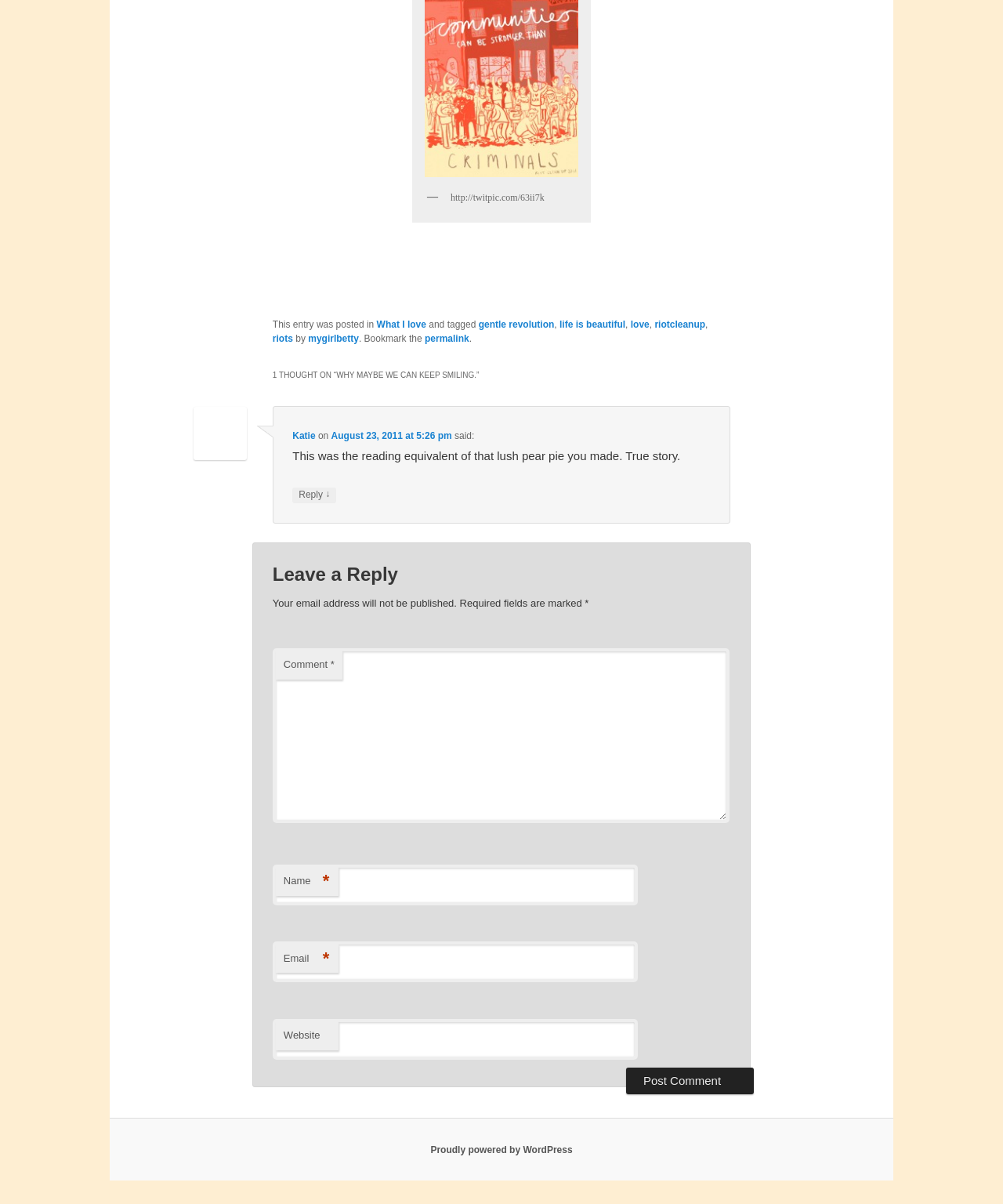Identify the bounding box coordinates of the area that should be clicked in order to complete the given instruction: "Click on the 'Submit' button". The bounding box coordinates should be four float numbers between 0 and 1, i.e., [left, top, right, bottom].

None